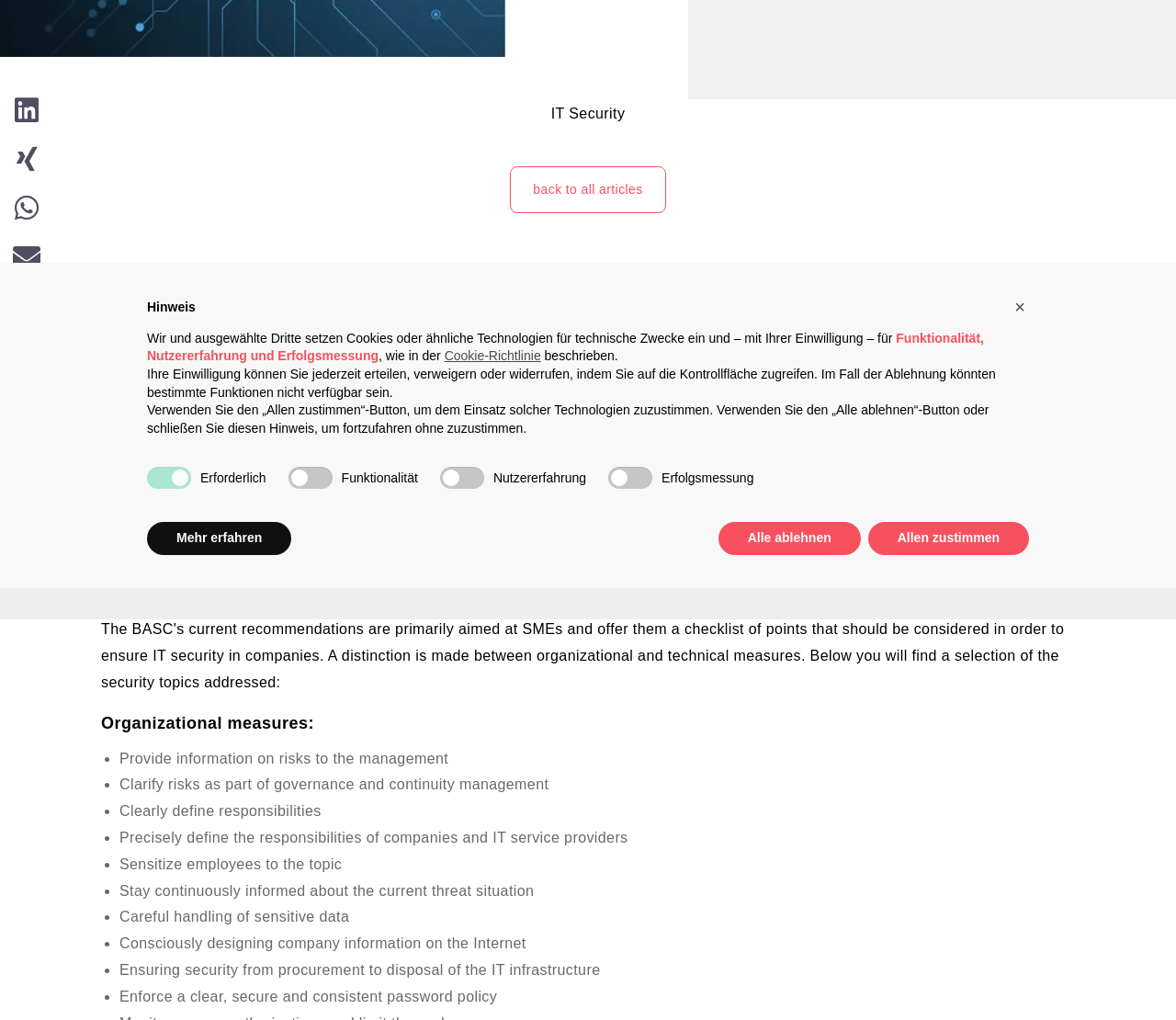Based on the element description Cookie-Richtlinie, identify the bounding box of the UI element in the given webpage screenshot. The coordinates should be in the format (top-left x, top-left y, bottom-right x, bottom-right y) and must be between 0 and 1.

[0.378, 0.342, 0.46, 0.356]